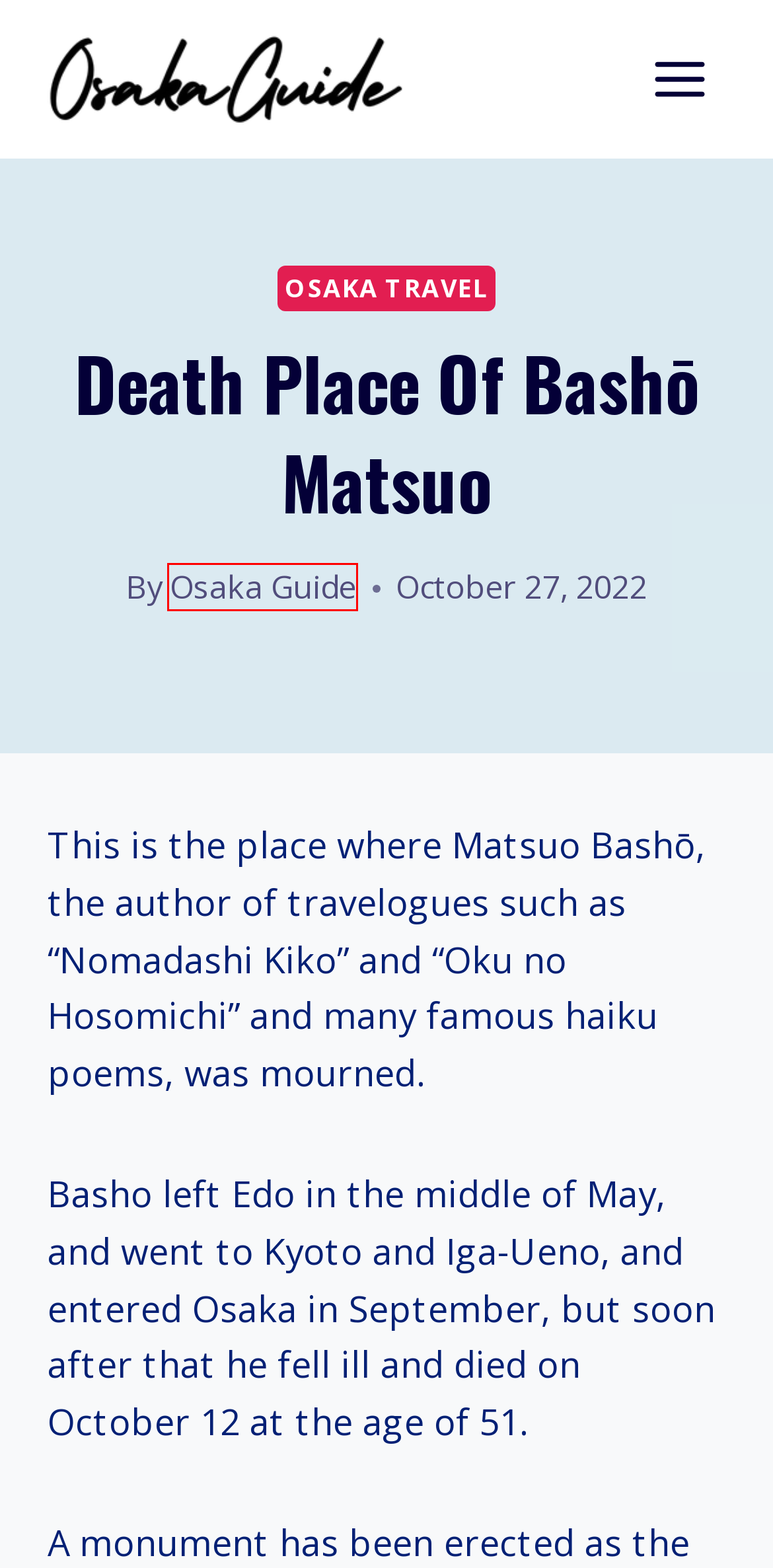You are given a screenshot of a webpage within which there is a red rectangle bounding box. Please choose the best webpage description that matches the new webpage after clicking the selected element in the bounding box. Here are the options:
A. Osaka Travel | Osaka Guide
B. Nakatanitei | Osaka Guide
C. Aizendo Shoman-in Temple | Osaka Guide
D. Osaka Guide | Your Guide To Osaska
E. Osaka Guide | Osaka Guide
F. Shitennoji Temple | Osaka Guide
G. Osaka Aquarium Kaiyukan | Osaka Guide
H. Best Luxury 5 Star Hotels In Osaka | Osaka Guide

E